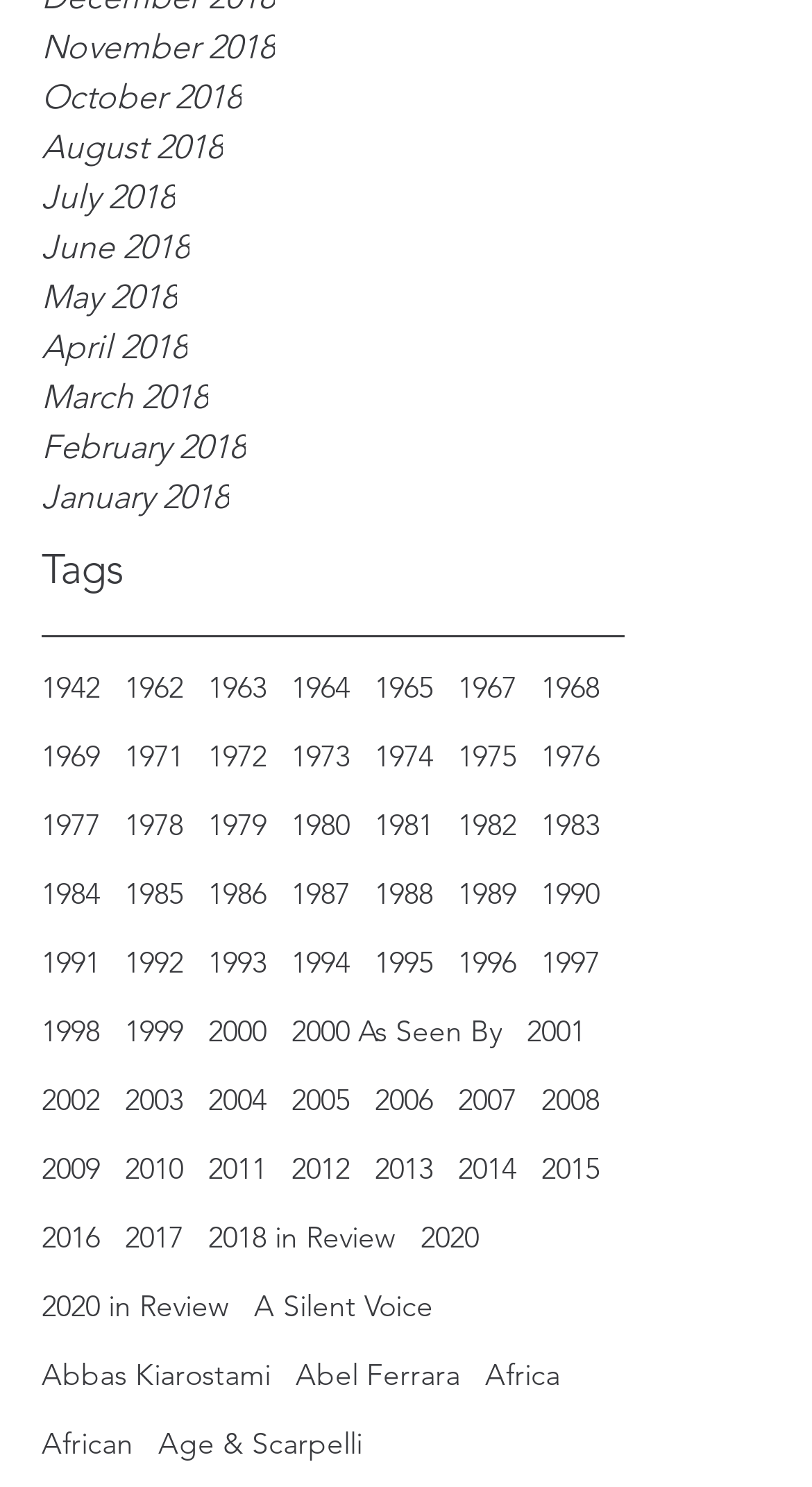Find the bounding box coordinates for the area that must be clicked to perform this action: "Click on Africa".

[0.597, 0.91, 0.69, 0.94]